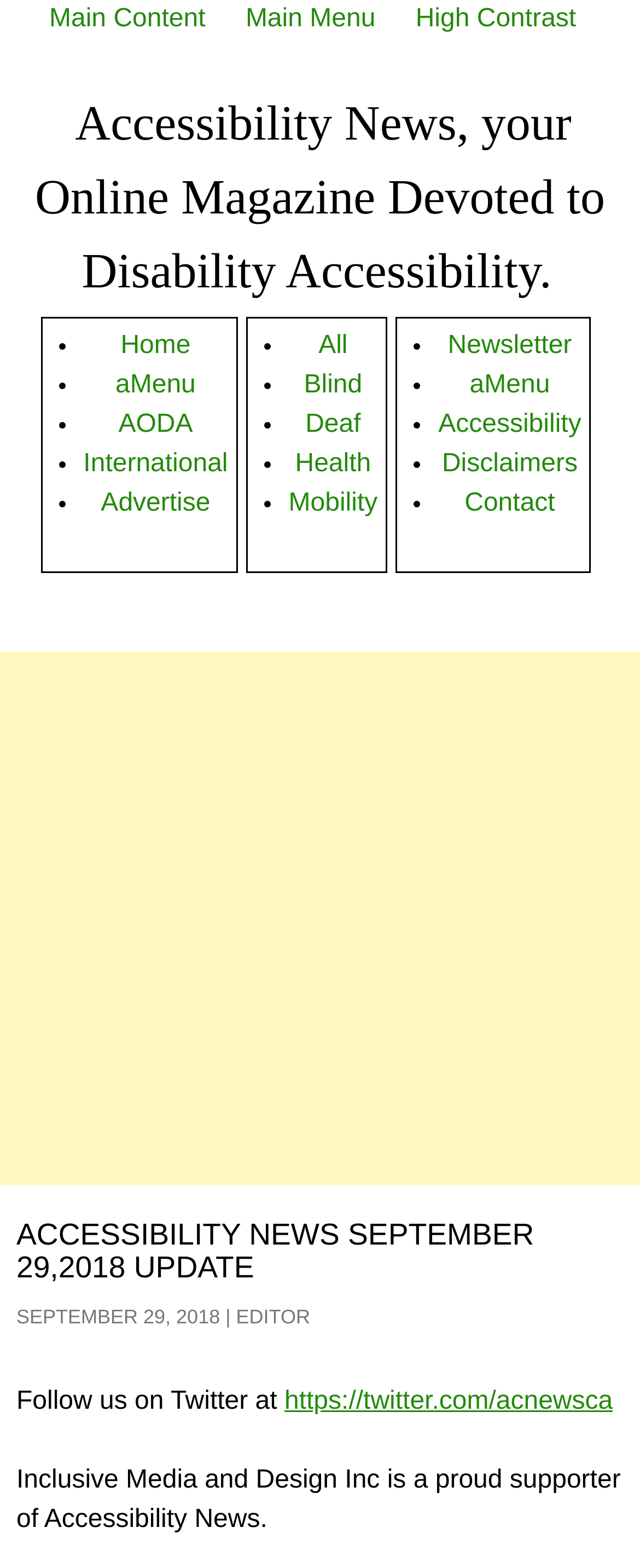Could you indicate the bounding box coordinates of the region to click in order to complete this instruction: "Click Newsletter".

[0.7, 0.212, 0.893, 0.229]